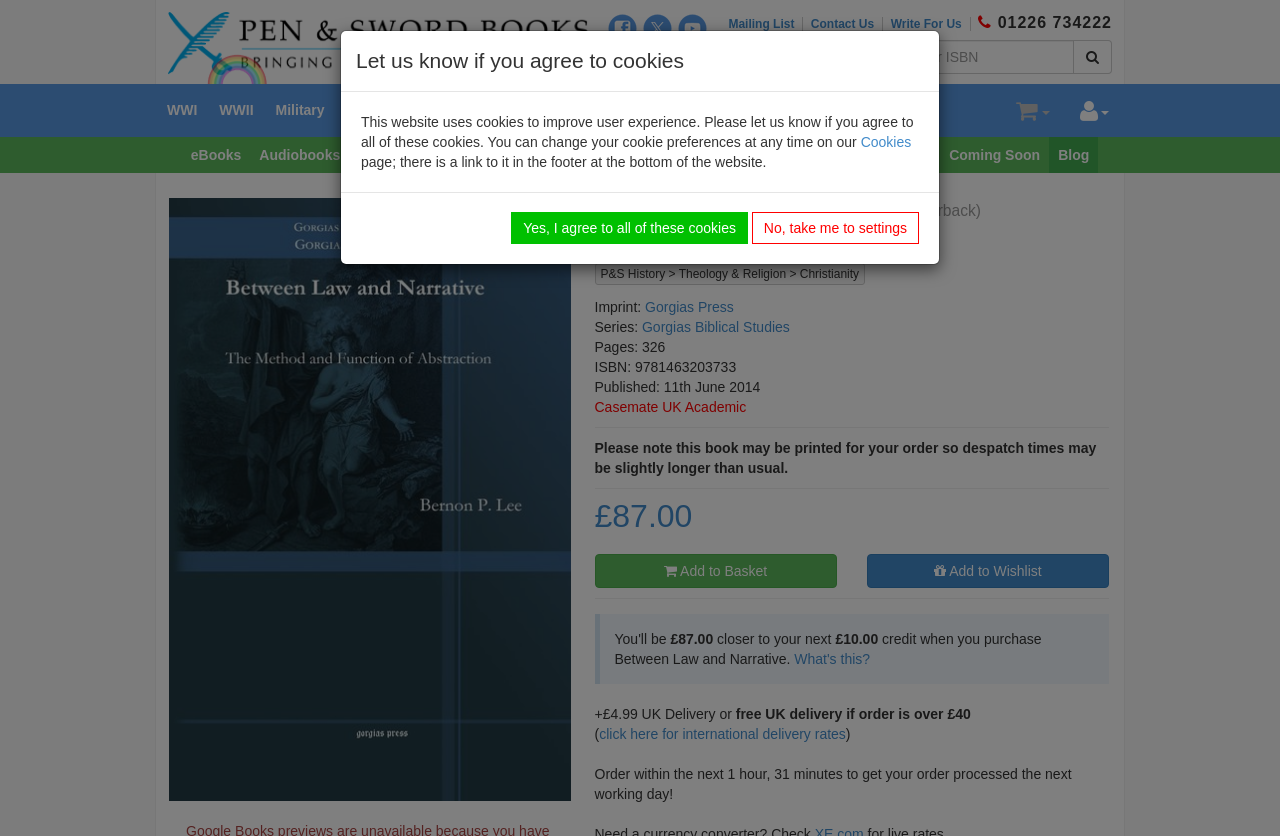Observe the image and answer the following question in detail: When was the book published?

I found the answer by looking at the 'Published:' section, which mentions '11th June 2014' as the publication date of the book.